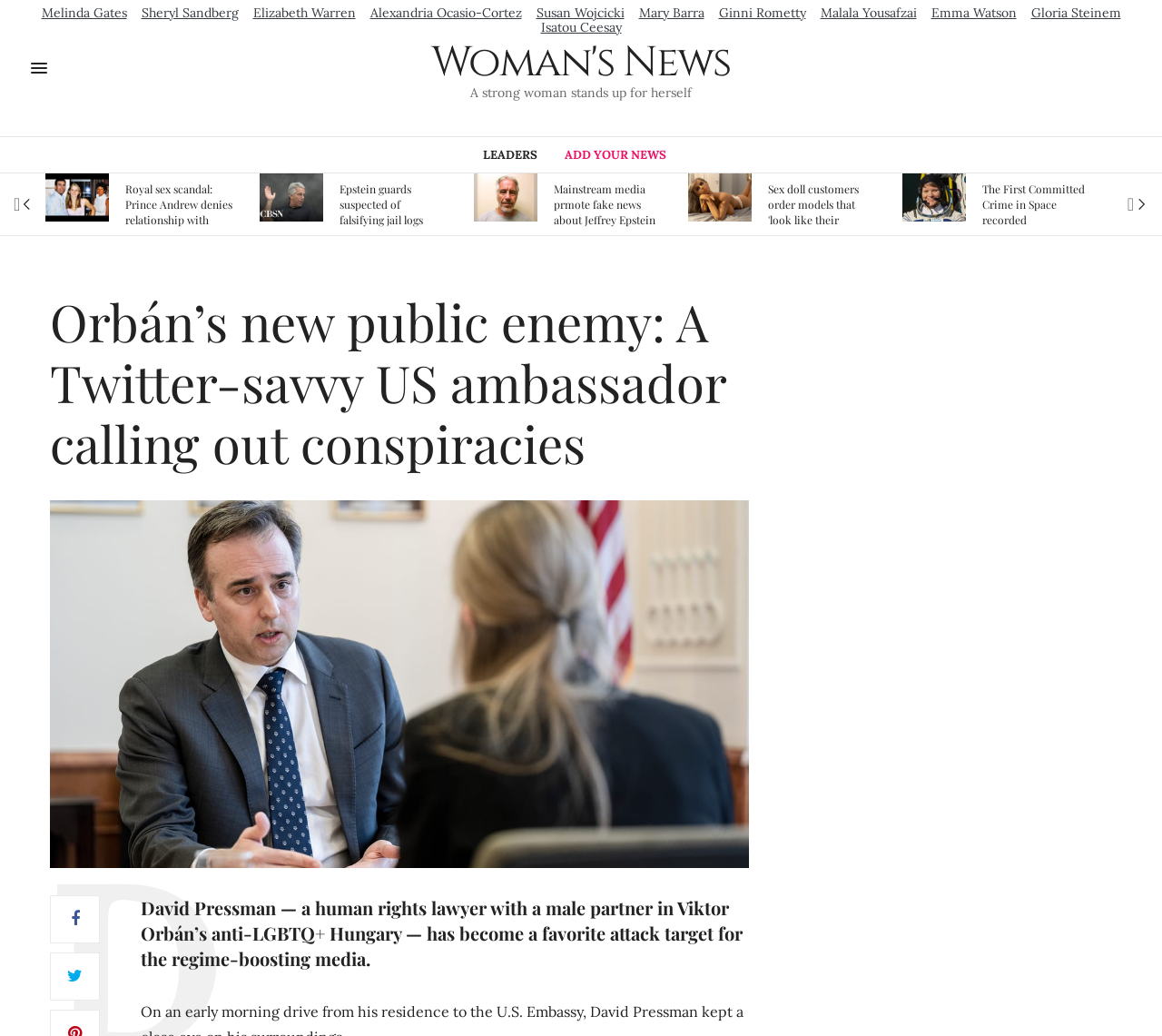Look at the image and write a detailed answer to the question: 
What is the quote displayed on the webpage?

I found the answer by looking at the static text element on the webpage, which displays the quote 'A strong woman stands up for herself'.